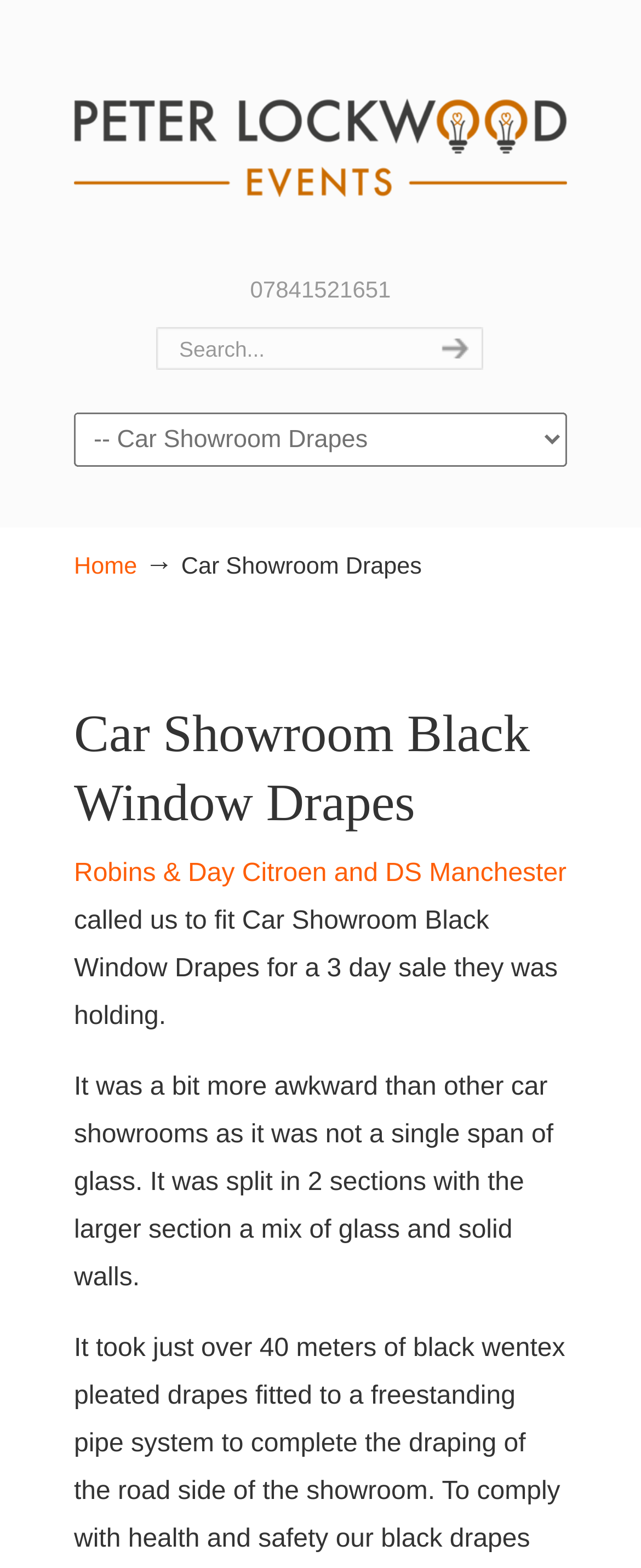Using the provided description: "Pipe and Drape Solutions", find the bounding box coordinates of the corresponding UI element. The output should be four float numbers between 0 and 1, in the format [left, top, right, bottom].

[0.115, 0.006, 0.885, 0.164]